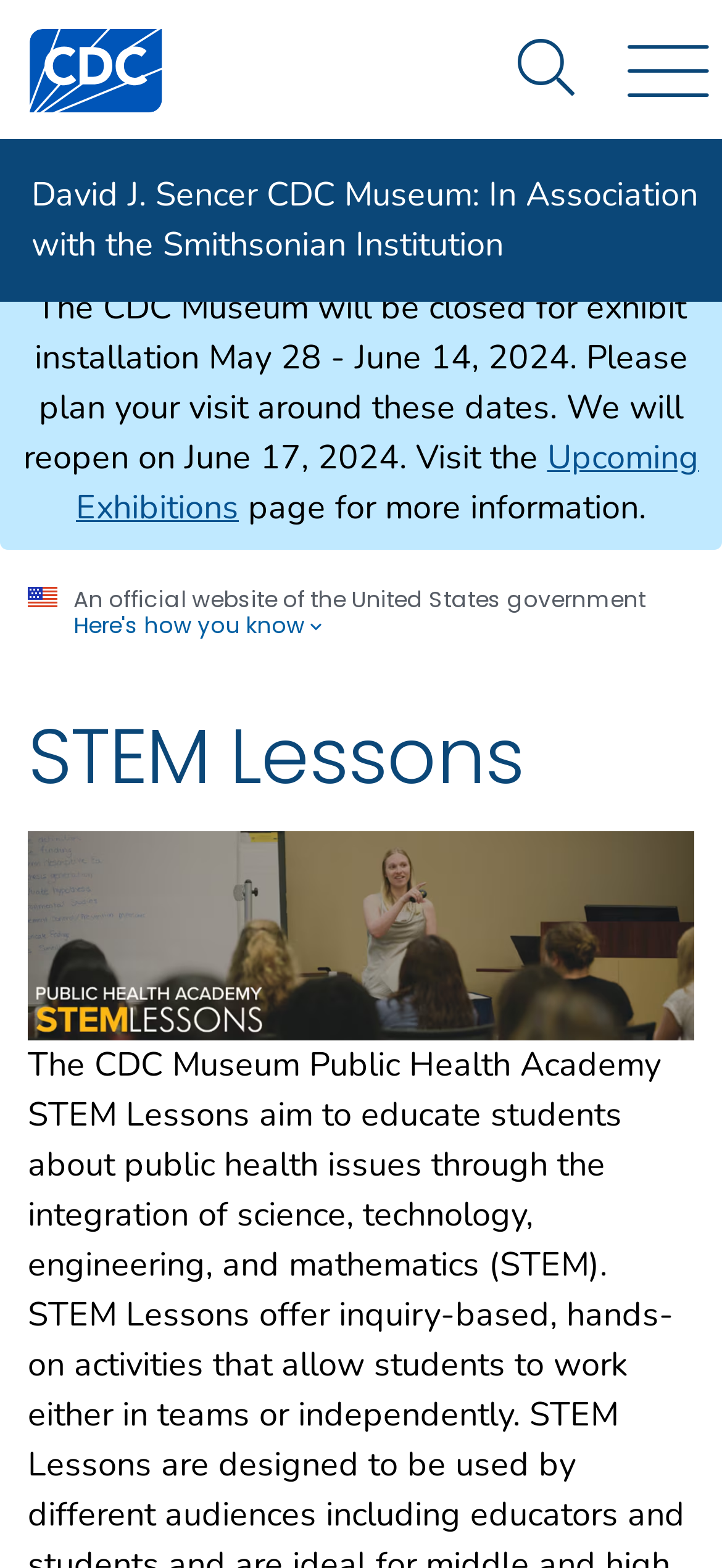What is the name of the museum associated with the Smithsonian Institution?
Based on the content of the image, thoroughly explain and answer the question.

The webpage displays a link with the text 'David J. Sencer CDC Museum: In Association with the Smithsonian Institution', indicating that the David J. Sencer CDC Museum is associated with the Smithsonian Institution.